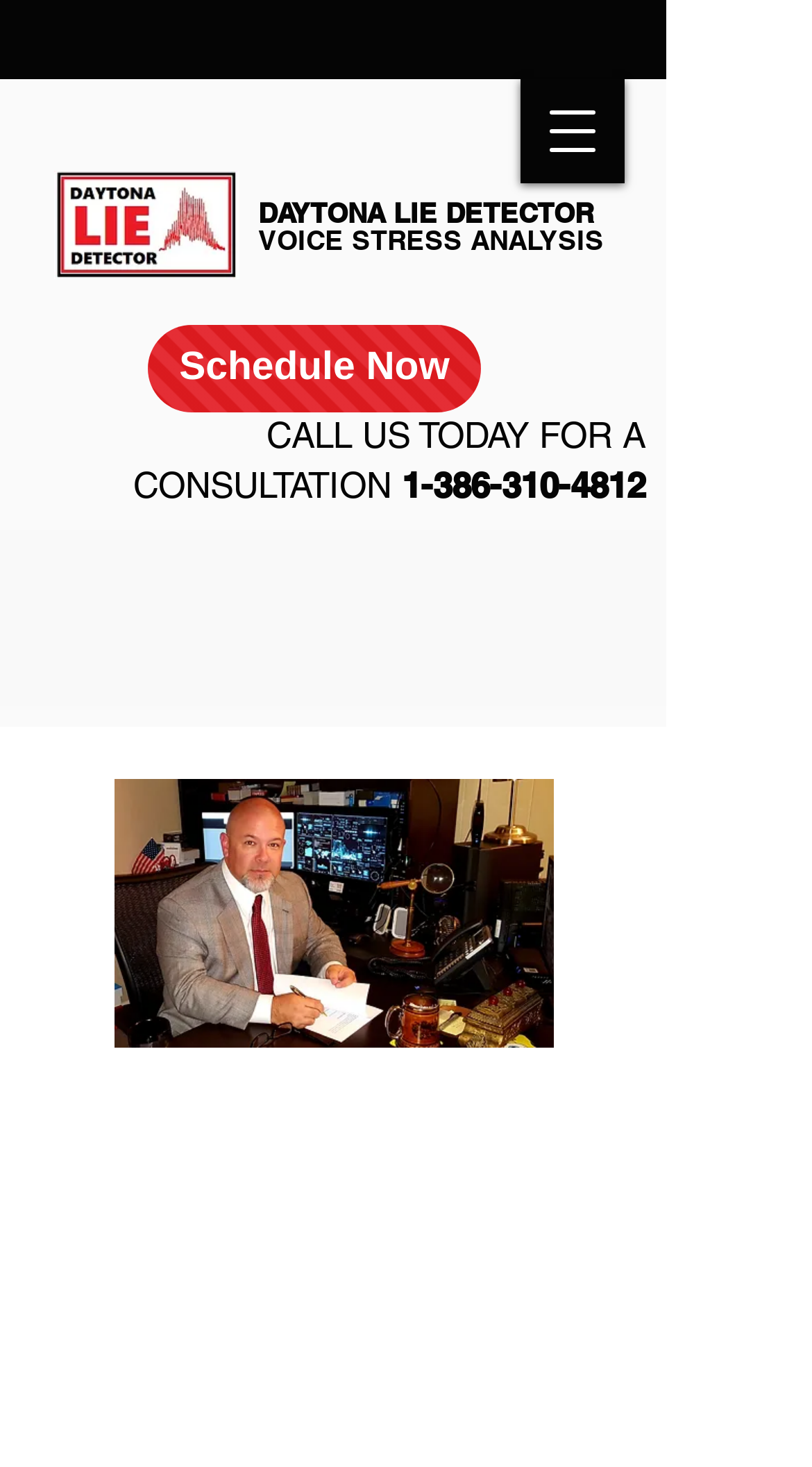What is the purpose of the 'Schedule Now' button?
Observe the image and answer the question with a one-word or short phrase response.

To schedule a consultation